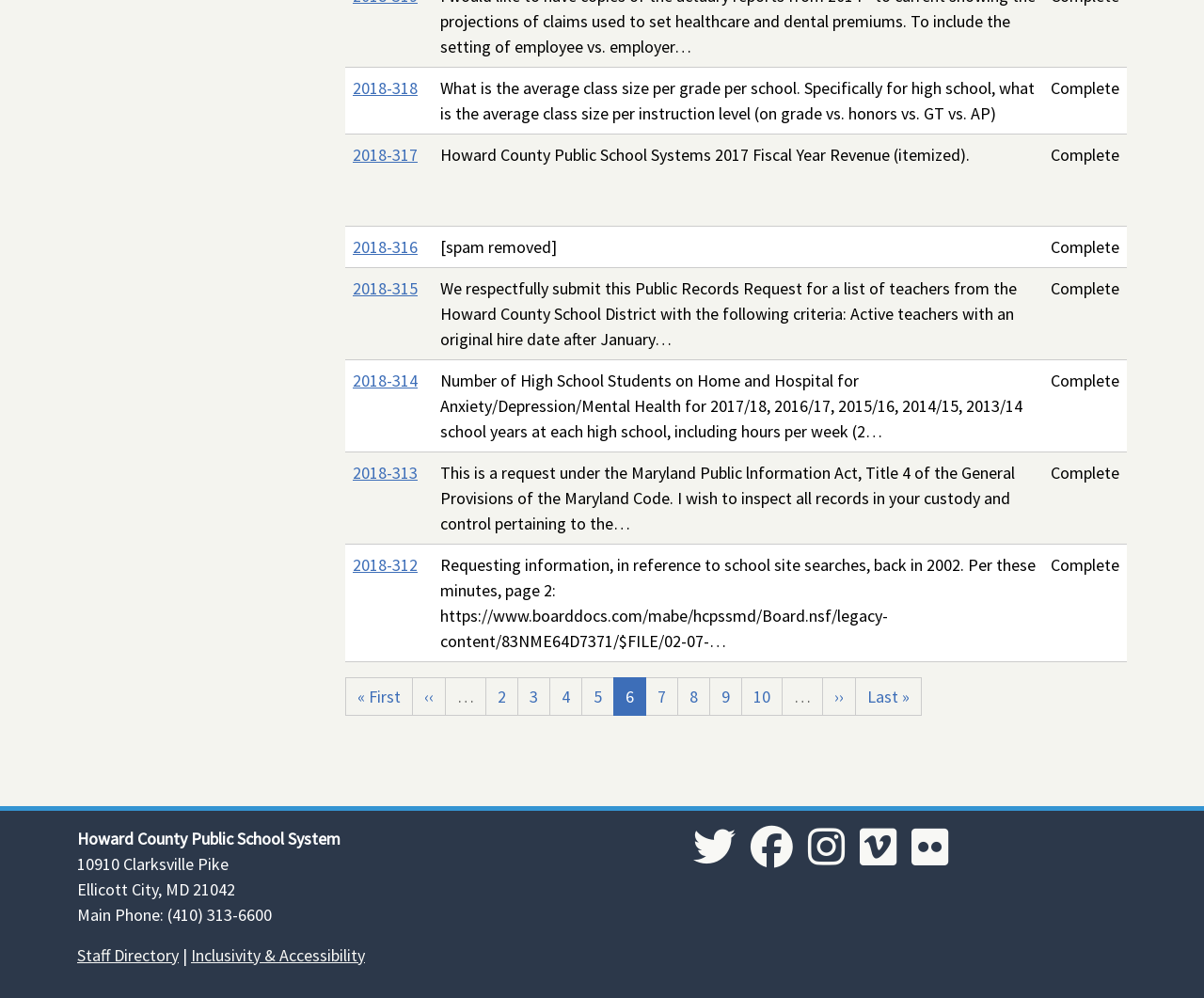Respond with a single word or phrase to the following question: How many records are displayed on this page?

6